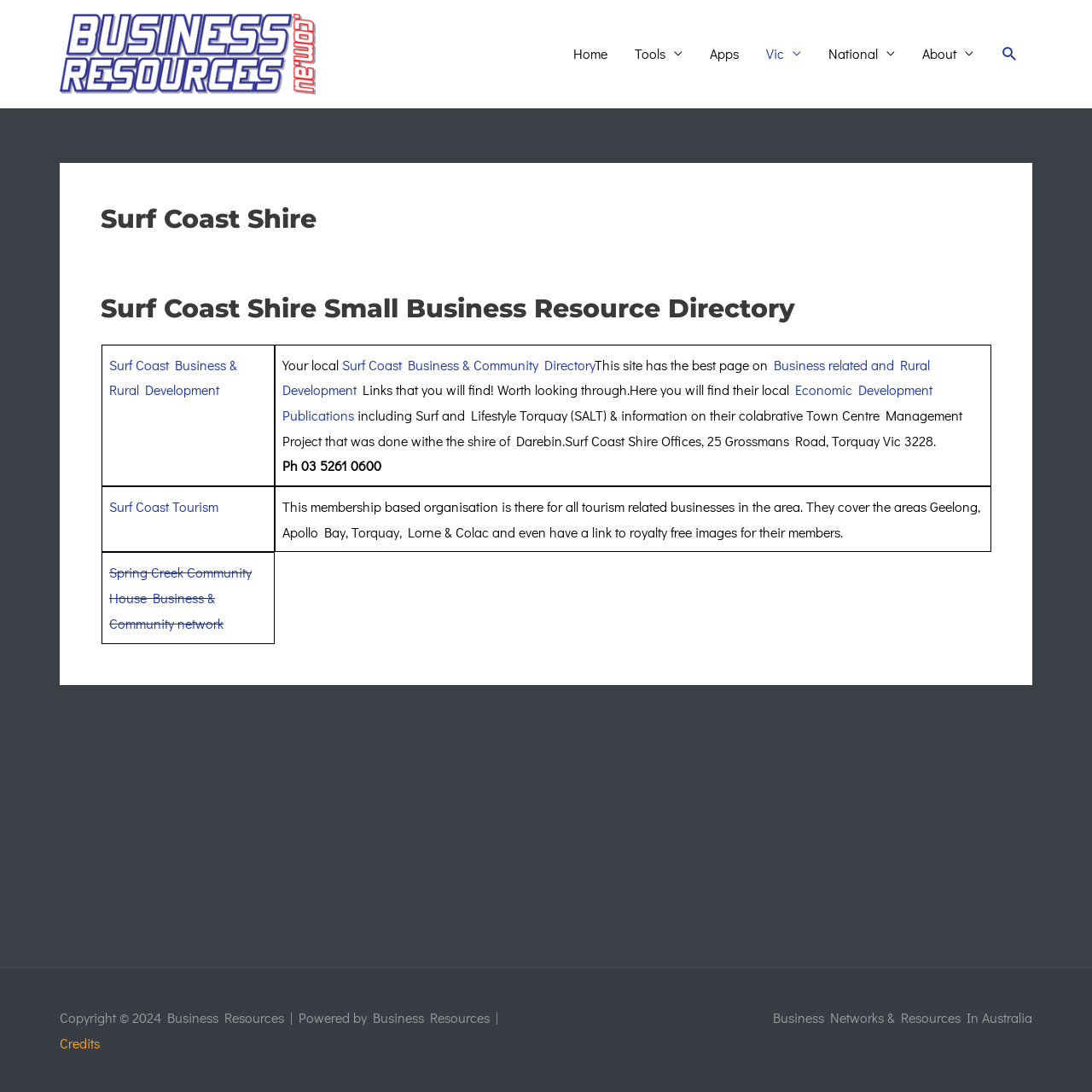Please find the bounding box coordinates of the element that must be clicked to perform the given instruction: "click on the 'home' link". The coordinates should be four float numbers from 0 to 1, i.e., [left, top, right, bottom].

None